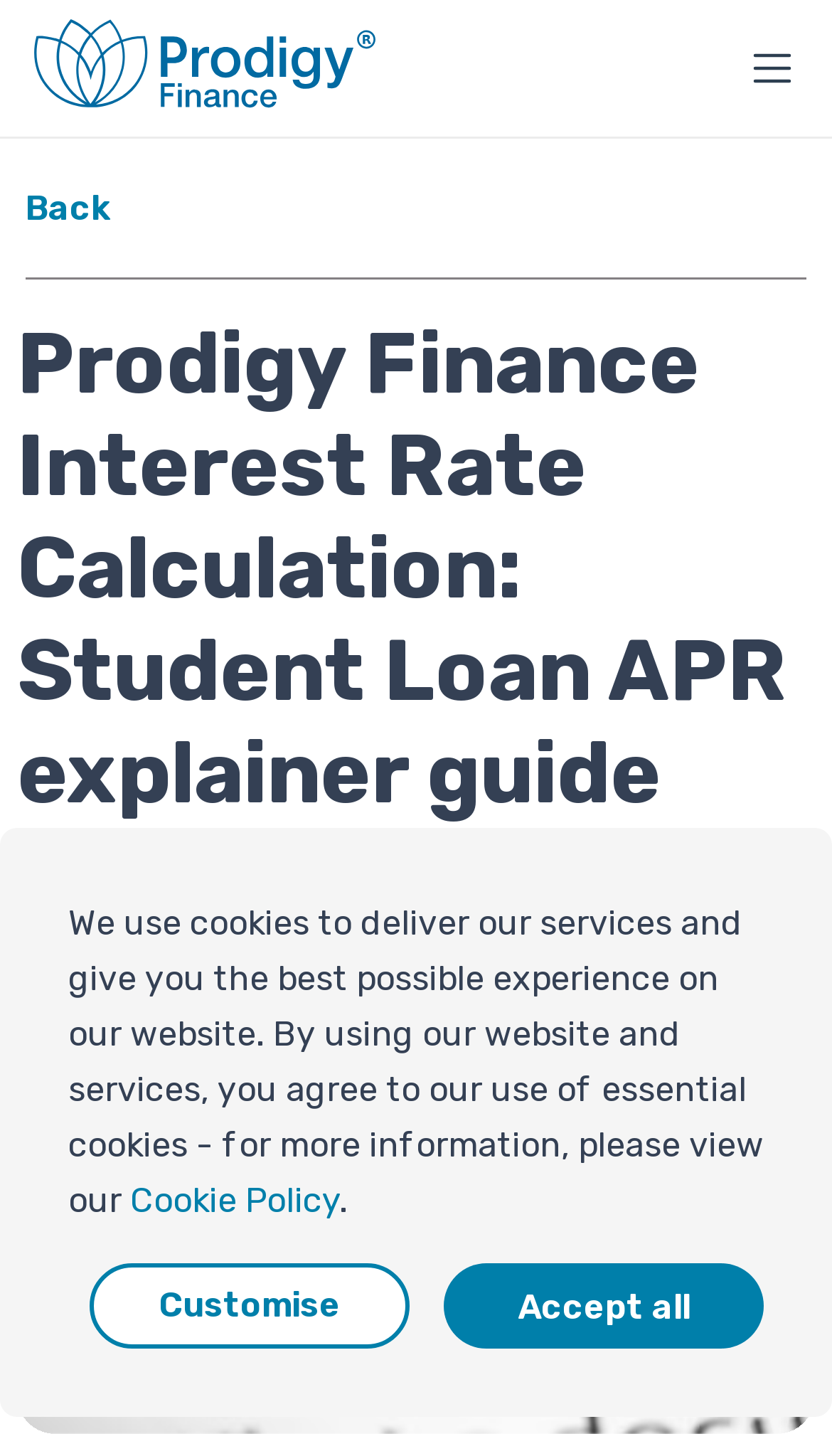What is the topic of the article on the webpage?
Look at the screenshot and give a one-word or phrase answer.

Student Loan APR